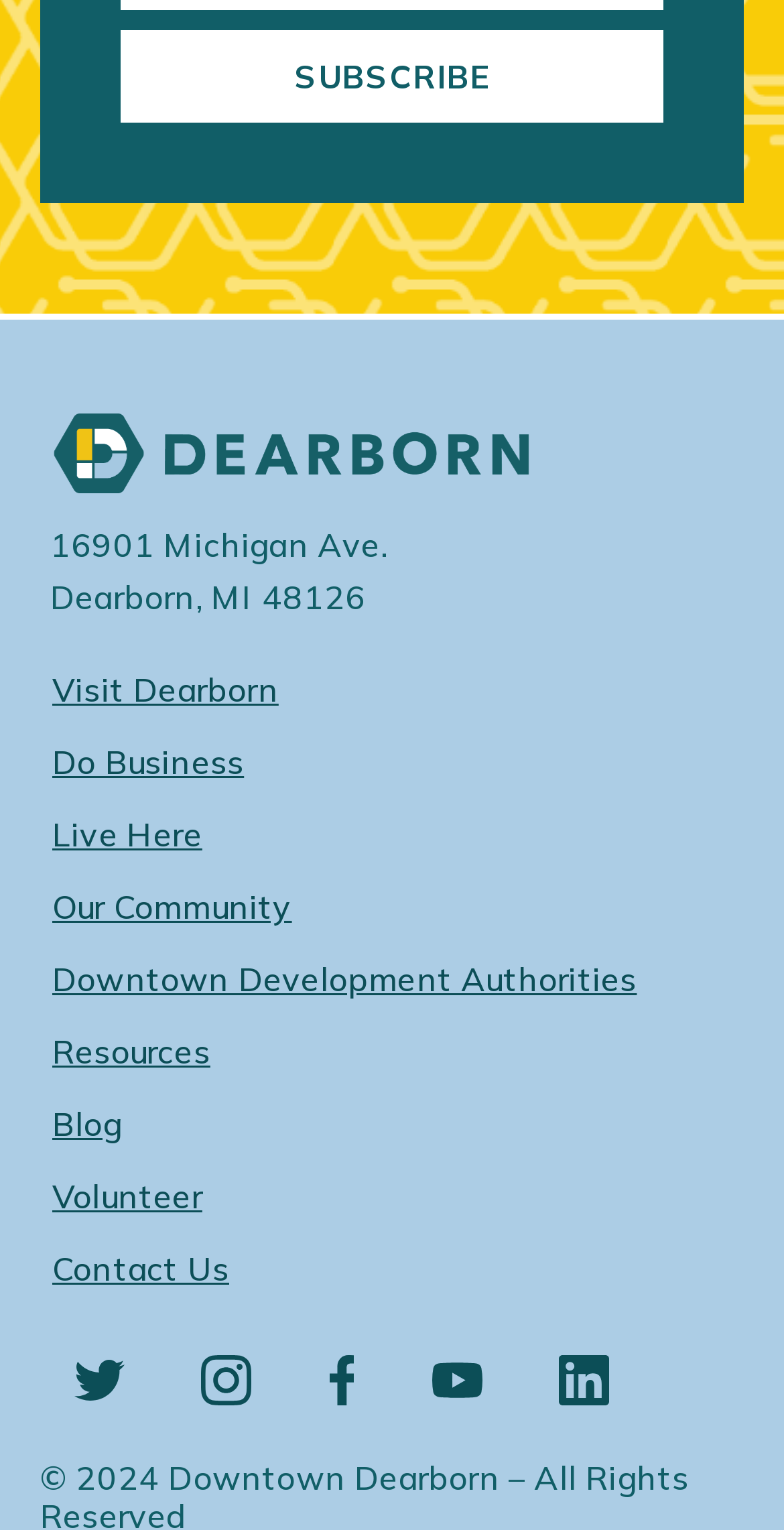What is the logo image associated with?
From the screenshot, provide a brief answer in one word or phrase.

Home